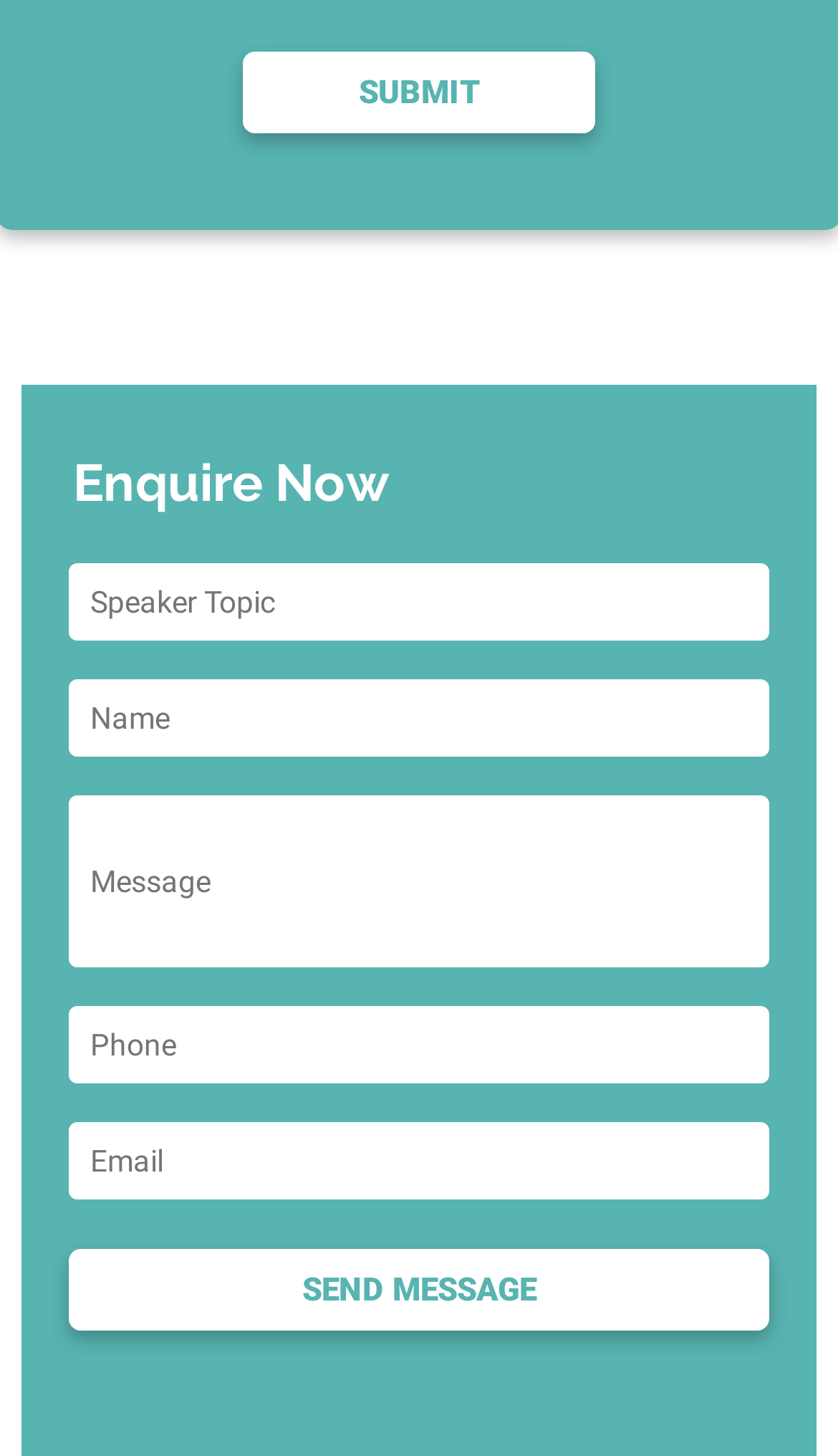What is the function of the 'SEND MESSAGE' button?
Look at the screenshot and respond with a single word or phrase.

To send a message